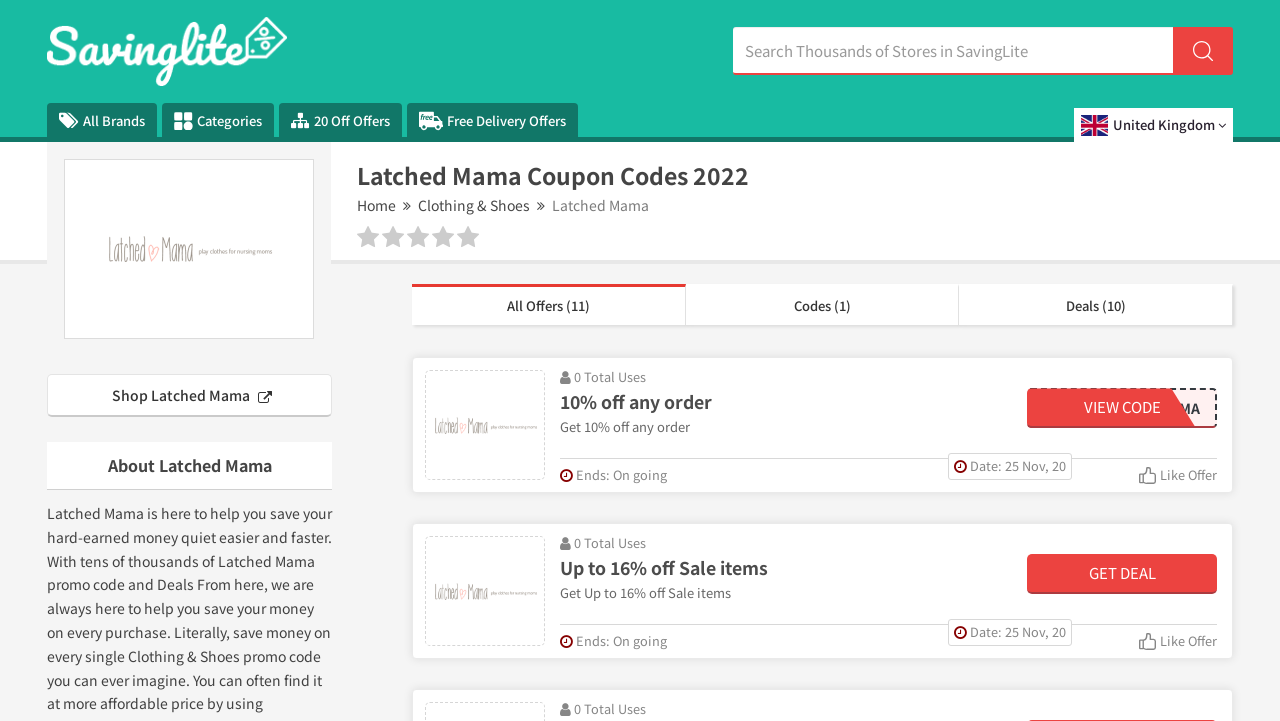Locate the UI element described as follows: "United Kingdom UK". Return the bounding box coordinates as four float numbers between 0 and 1 in the order [left, top, right, bottom].

[0.839, 0.149, 0.963, 0.198]